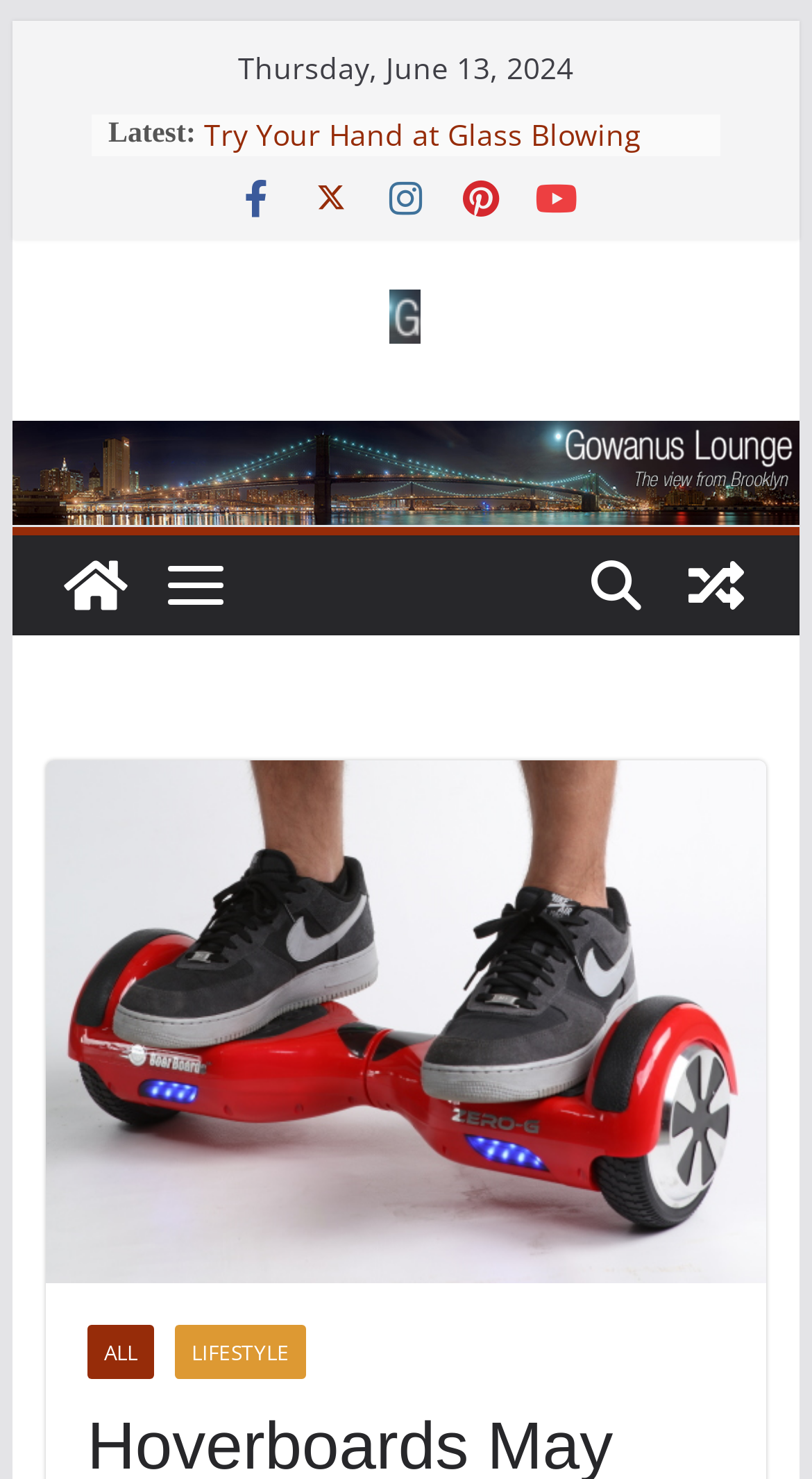Give a detailed overview of the webpage's appearance and contents.

The webpage appears to be a news or blog website, with a focus on local news and events. At the top of the page, there is a link to "Skip to content" and a date stamp "Thursday, June 13, 2024". Below this, there is a section labeled "Latest:" with a list of five news articles or posts, each represented by a bullet point and a brief title, such as "Try Your Hand at Glass Blowing" and "Brooklyn Heights Welcomes New Supermarket". 

To the right of this list, there are five social media icons, represented by Unicode characters. Below the list of news articles, there is a large banner image that spans the width of the page, with a logo for "Gowanus Lounge" in the top-left corner. 

In the top-right corner of the page, there is a link to "Gowanus Lounge" with a smaller logo image next to it. Below this, there is a link to "View a random post" with a small icon image next to it. 

At the bottom of the page, there is a horizontal menu with two links, "ALL" and "LIFESTYLE", which may be categories or sections of the website.